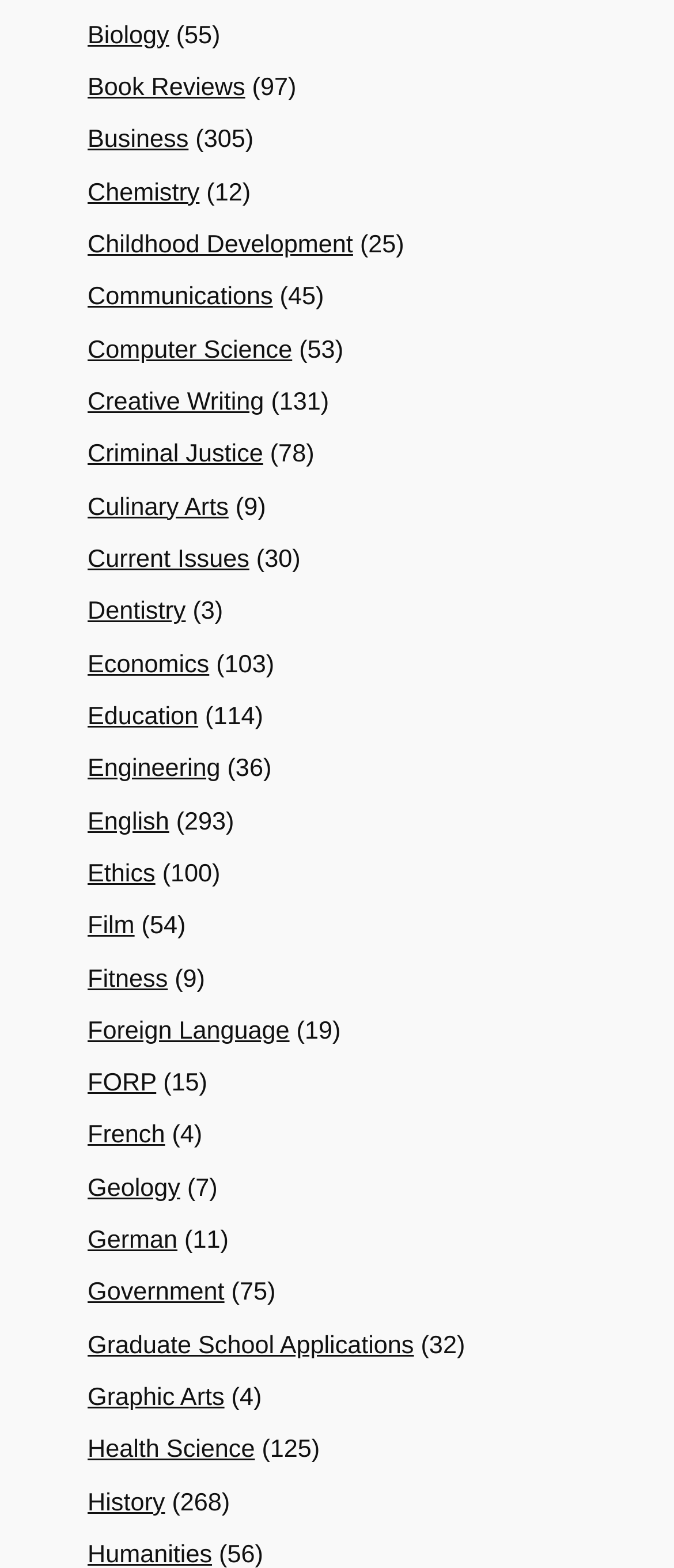Locate the bounding box coordinates of the area that needs to be clicked to fulfill the following instruction: "Learn about History". The coordinates should be in the format of four float numbers between 0 and 1, namely [left, top, right, bottom].

[0.13, 0.95, 0.245, 0.967]